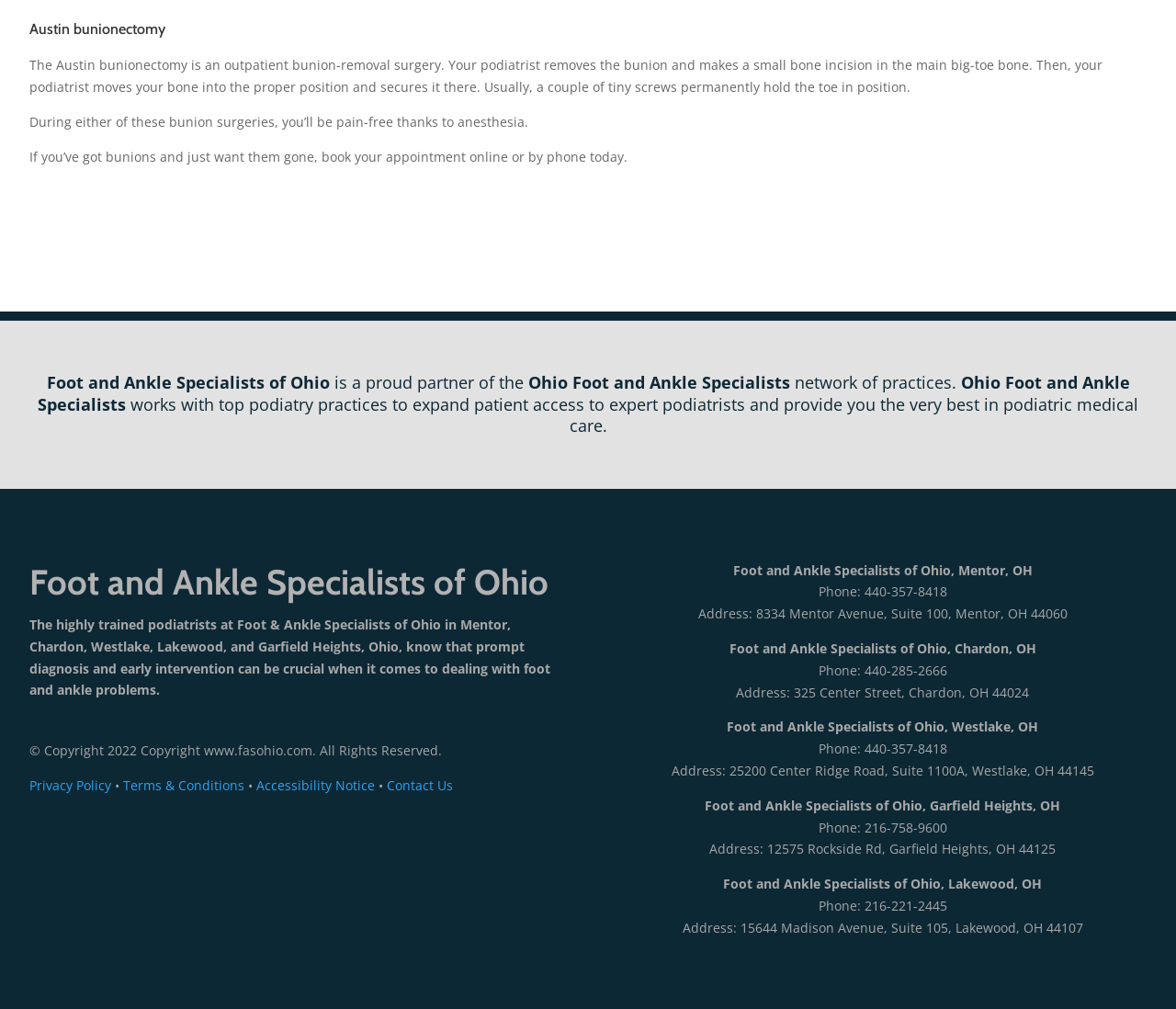Using the given description, provide the bounding box coordinates formatted as (top-left x, top-left y, bottom-right x, bottom-right y), with all values being floating point numbers between 0 and 1. Description: Privacy Policy

[0.025, 0.77, 0.095, 0.787]